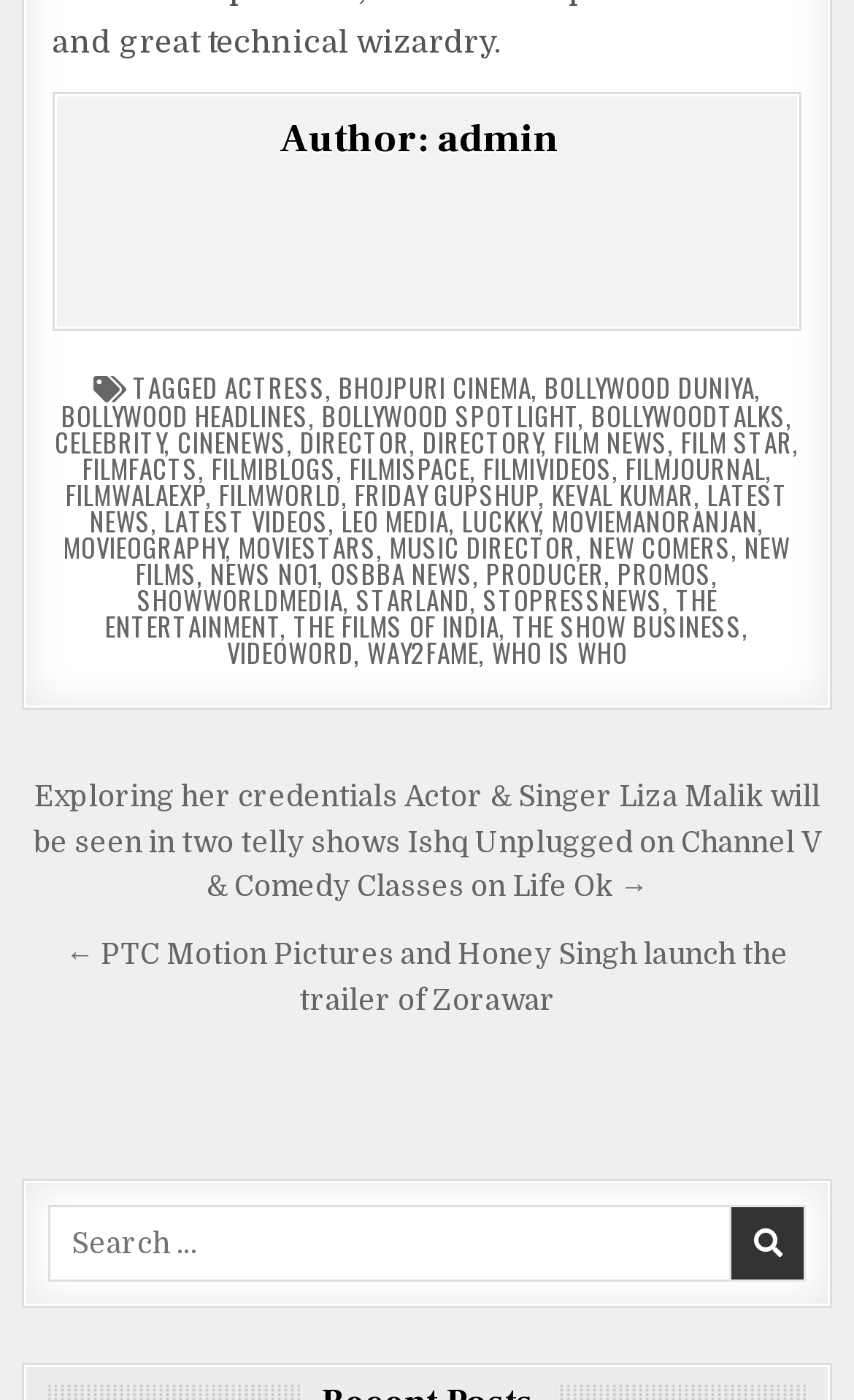Find the bounding box coordinates for the HTML element specified by: "The Show Business".

[0.6, 0.433, 0.869, 0.46]